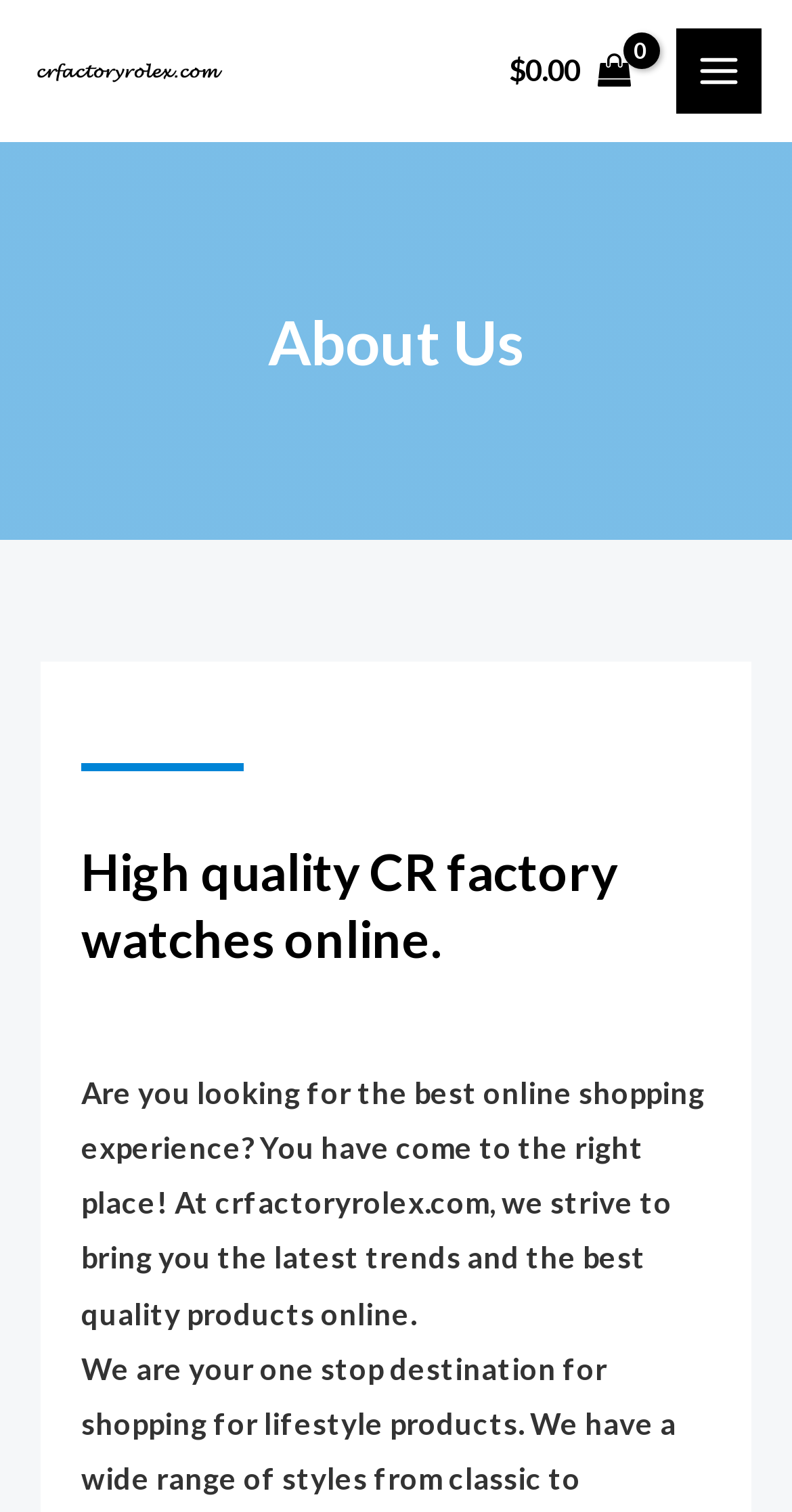Locate the bounding box for the described UI element: "Main Menu". Ensure the coordinates are four float numbers between 0 and 1, formatted as [left, top, right, bottom].

[0.853, 0.019, 0.962, 0.075]